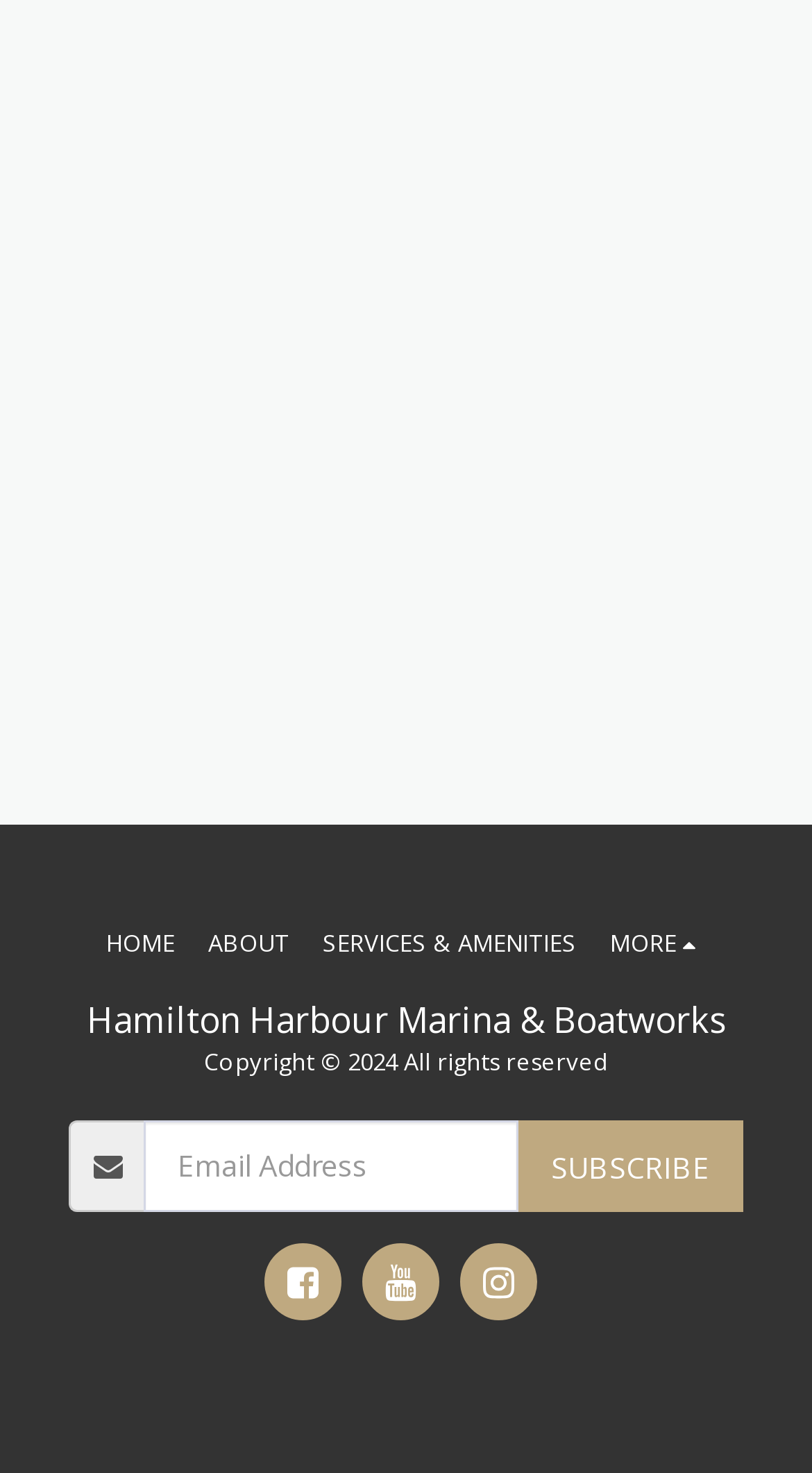Please identify the bounding box coordinates of the clickable area that will allow you to execute the instruction: "Click Learn More".

[0.343, 0.001, 0.657, 0.064]